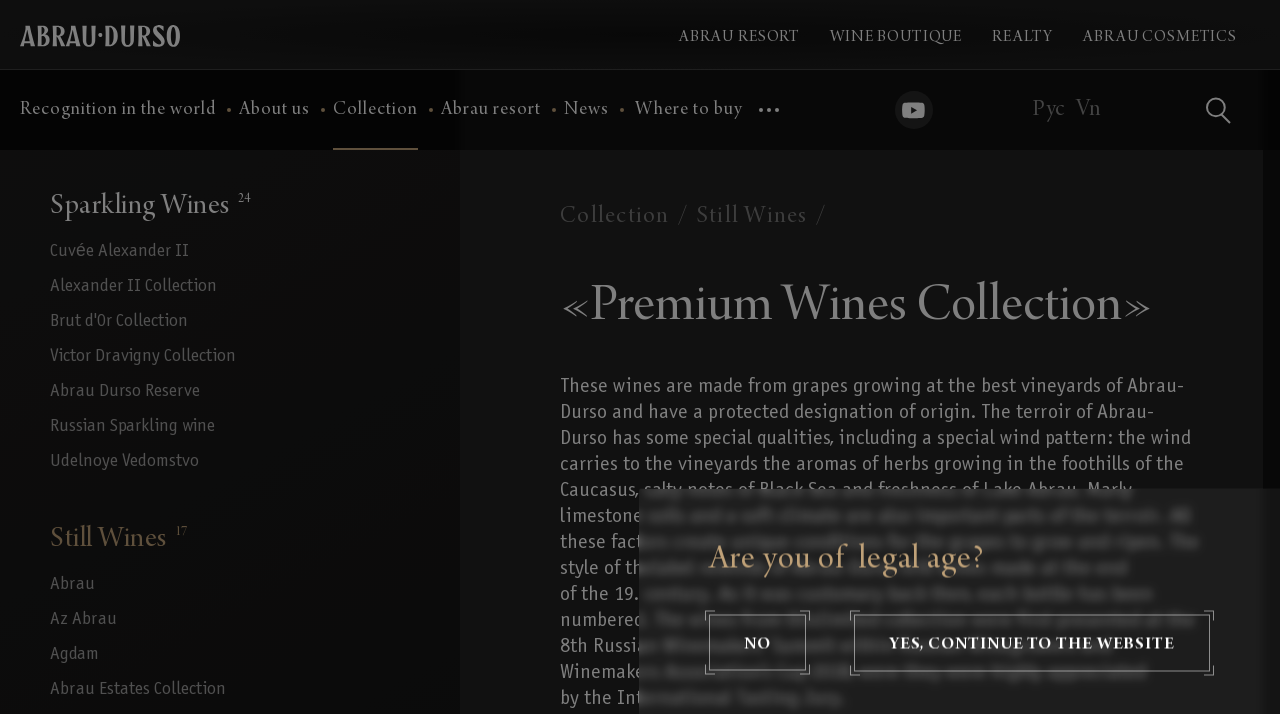Pinpoint the bounding box coordinates for the area that should be clicked to perform the following instruction: "Click on 'ABRAU RESORT' link".

[0.53, 0.038, 0.625, 0.066]